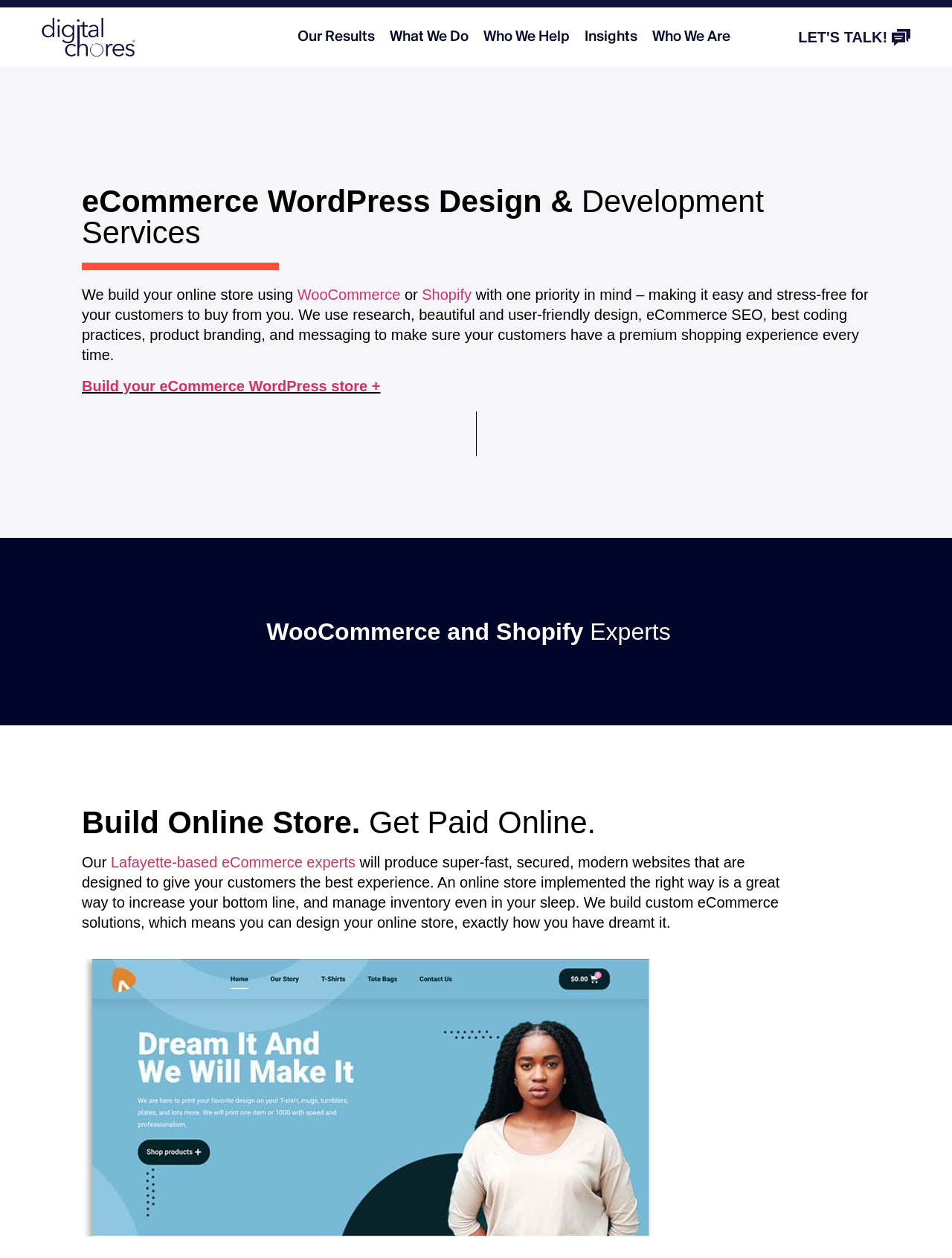Identify the bounding box coordinates for the element you need to click to achieve the following task: "Click the 'Our Results' link". Provide the bounding box coordinates as four float numbers between 0 and 1, in the form [left, top, right, bottom].

[0.304, 0.016, 0.401, 0.043]